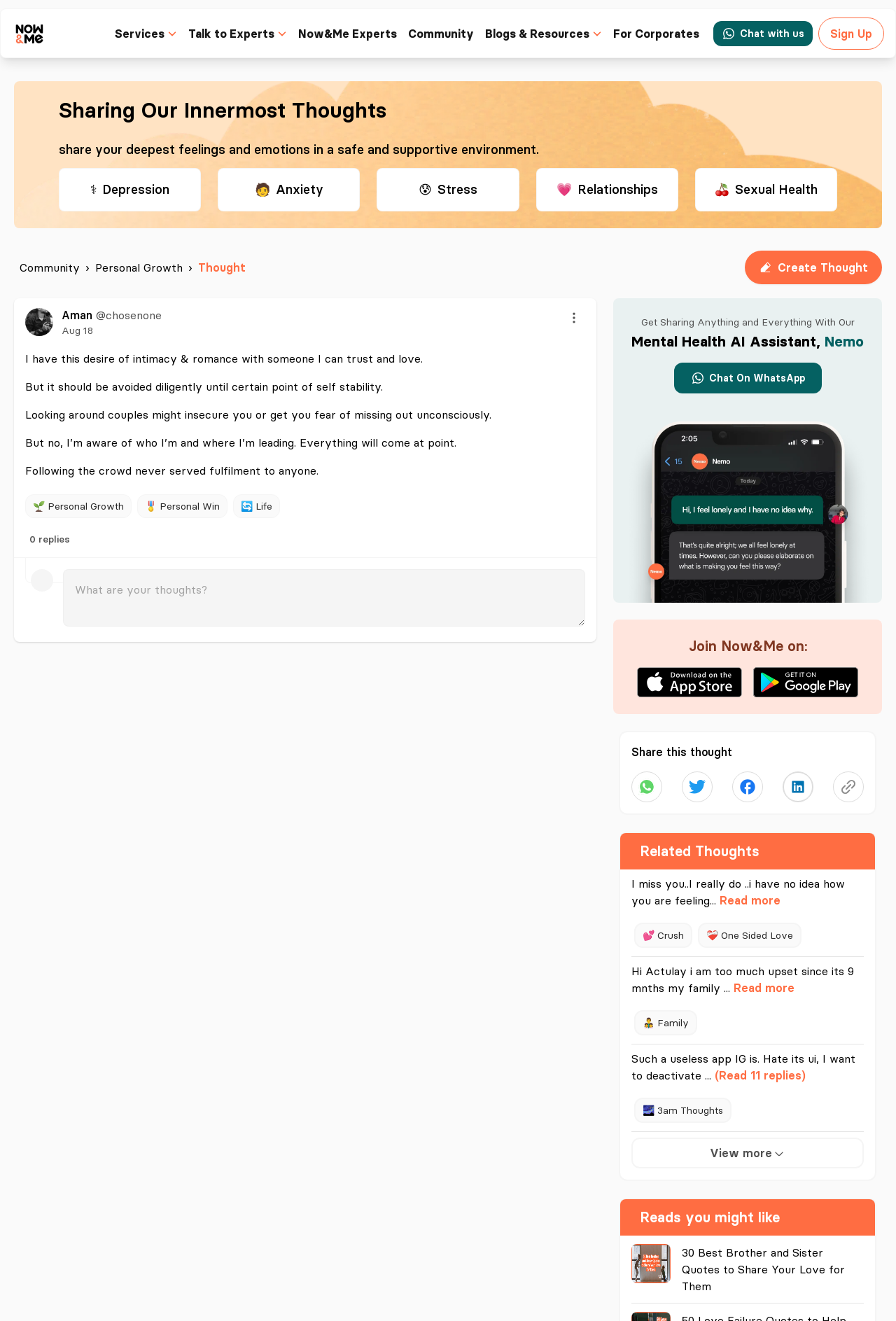Give a detailed account of the webpage.

This webpage is about personal growth and mental health, with a focus on sharing thoughts and emotions. At the top, there is a navigation menu with links to "Services", "Talk to Experts", "Community", "Blogs & Resources", "For Corporates", and "Chat with us". Below the menu, there is a section with a heading "Sharing Our Innermost Thoughts" and a brief description of a safe and supportive environment for sharing feelings and emotions.

On the left side, there is a list of categories, including "Depression", "Anxiety", "Stress", "Relationships", and "Sexual Health", each represented by an icon. Below the categories, there is a section with a heading "Community" and a link to "Personal Growth".

The main content of the page is a thought-sharing section, where a user, "Aman", has shared their thoughts on intimacy and romance. The text is accompanied by a profile picture and a timestamp. Below the thought, there are links to categorize the thought, such as "Personal Growth", "Personal Win", and "Life". There is also a comment section where users can respond to the thought.

On the right side, there is a call-to-action to "Get Sharing Anything and Everything With Our Mental Health AI Assistant, Nemo Chat On WhatsApp" with a link to chat on WhatsApp. Below that, there are links to join Now&Me on various social media platforms.

Further down, there is a section with a heading "Related Thoughts", where users can find related thoughts and emotions shared by others. Each thought is accompanied by a link to read more and categorization links.